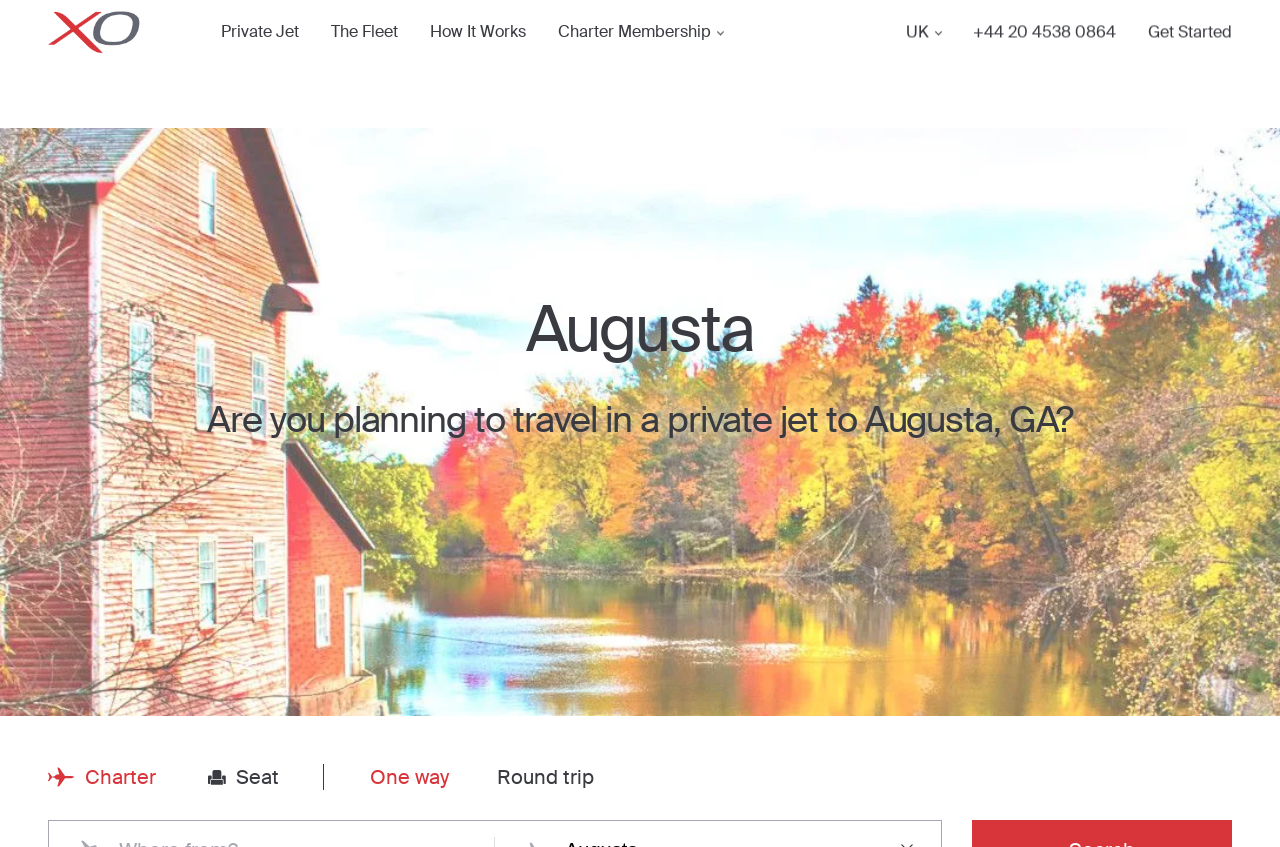Determine the bounding box coordinates of the UI element that matches the following description: "UK". The coordinates should be four float numbers between 0 and 1 in the format [left, top, right, bottom].

[0.699, 0.064, 0.744, 0.087]